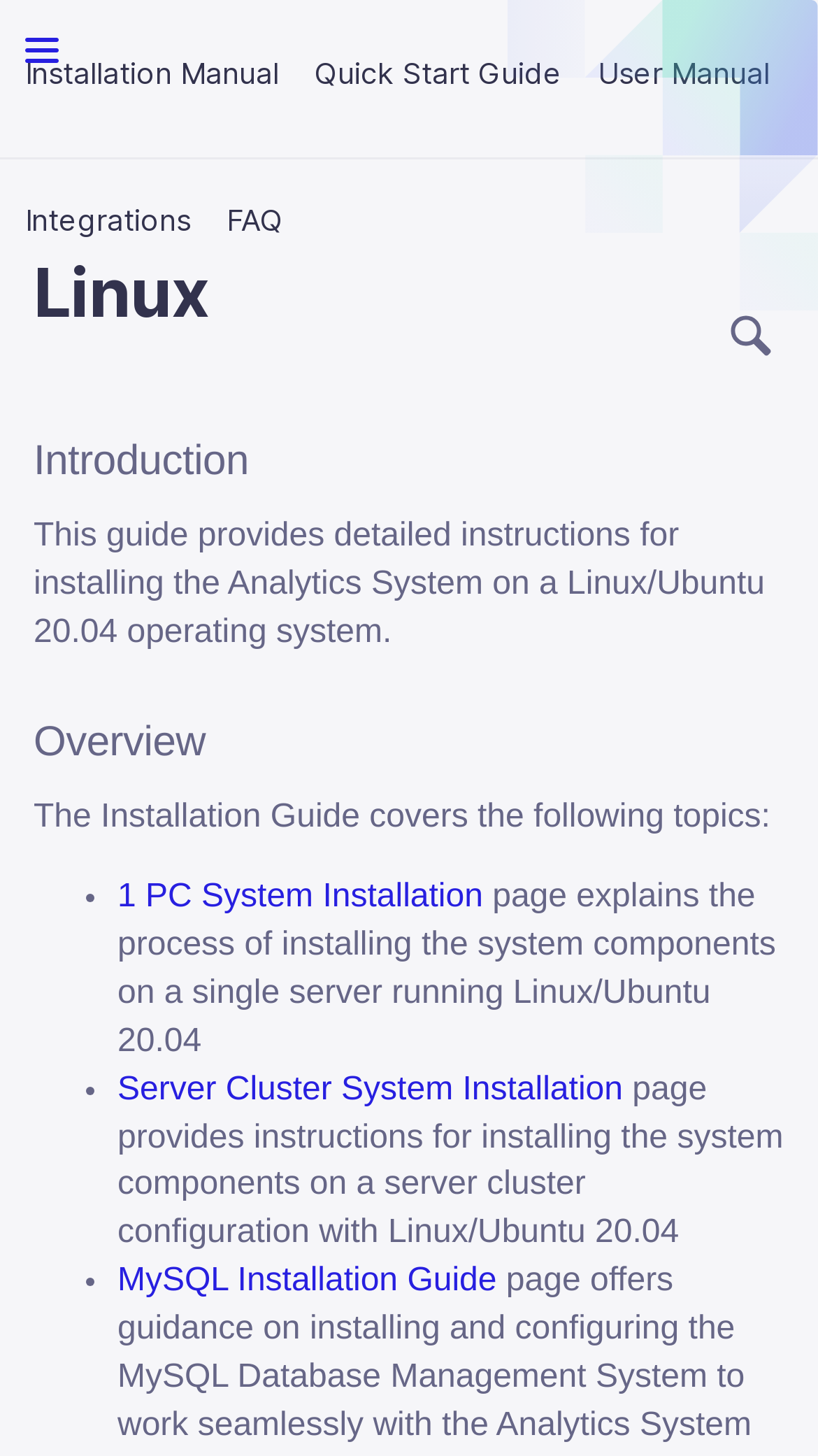Determine the bounding box coordinates for the clickable element to execute this instruction: "read Linux: 1 PC System Installation". Provide the coordinates as four float numbers between 0 and 1, i.e., [left, top, right, bottom].

[0.097, 0.657, 0.774, 0.715]